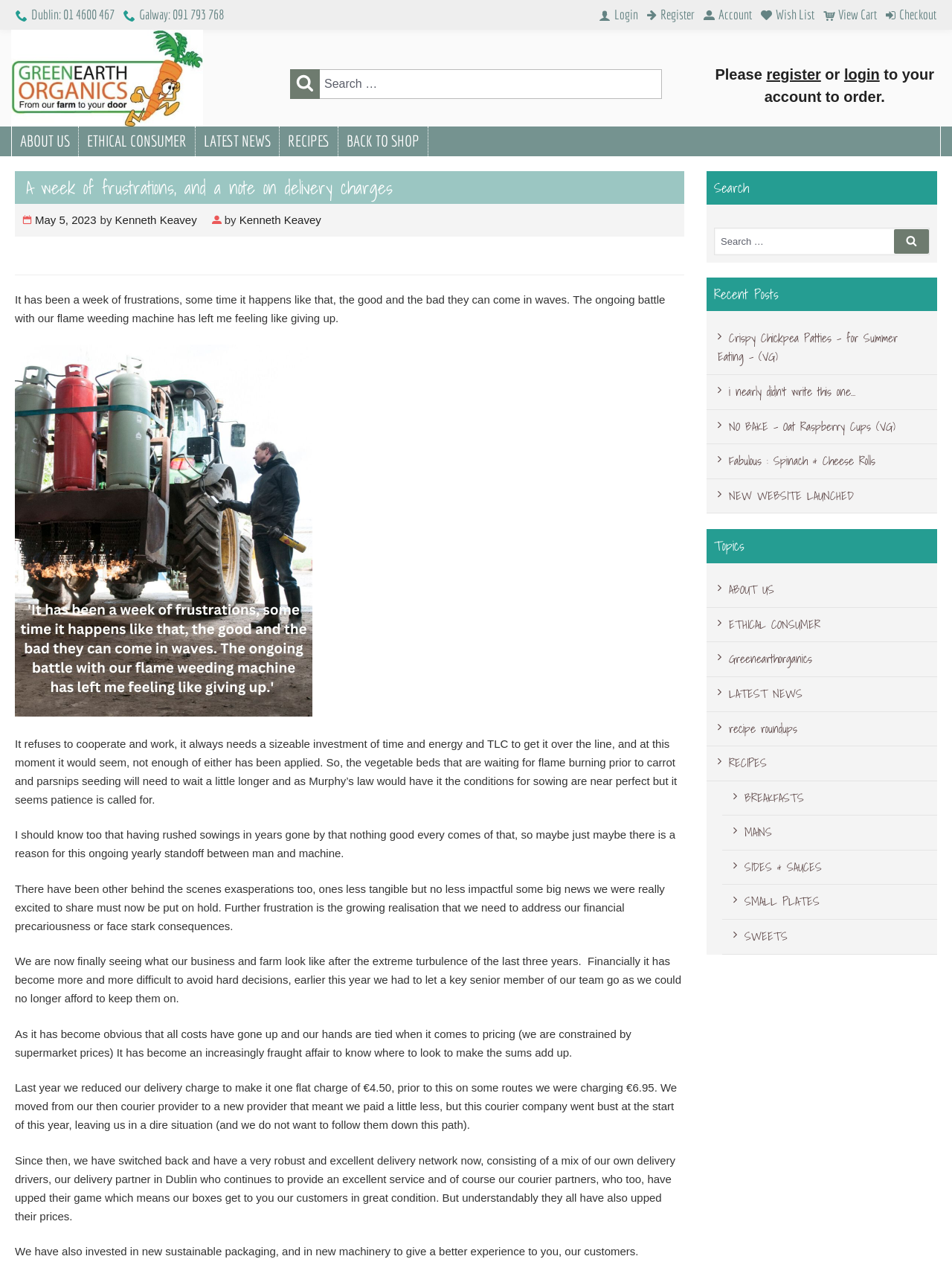Please look at the image and answer the question with a detailed explanation: What is the author's name?

The author's name is mentioned in the blog post, specifically in the section where the author is talking about their frustrations with the flame weeding machine.